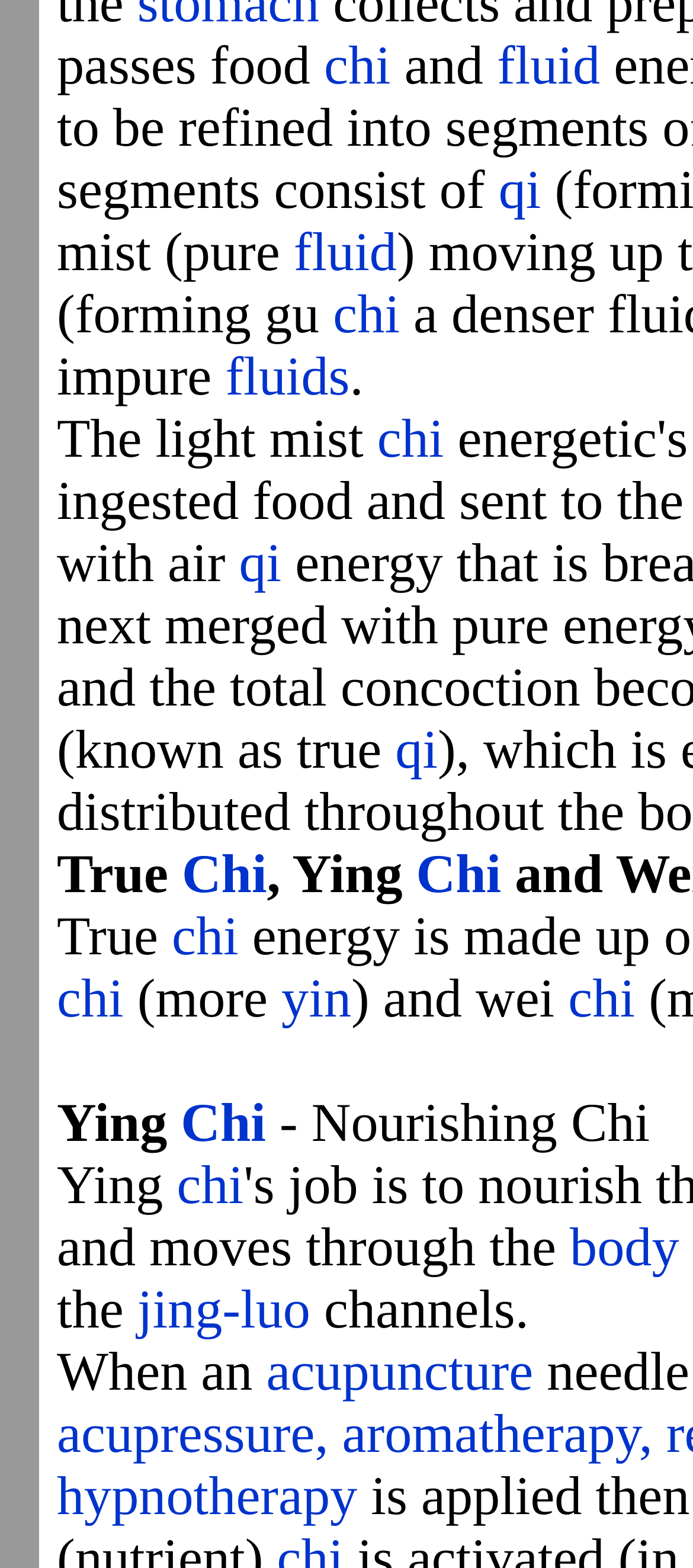What is the function of 'jing-luo'?
Answer the question with a single word or phrase derived from the image.

Channels